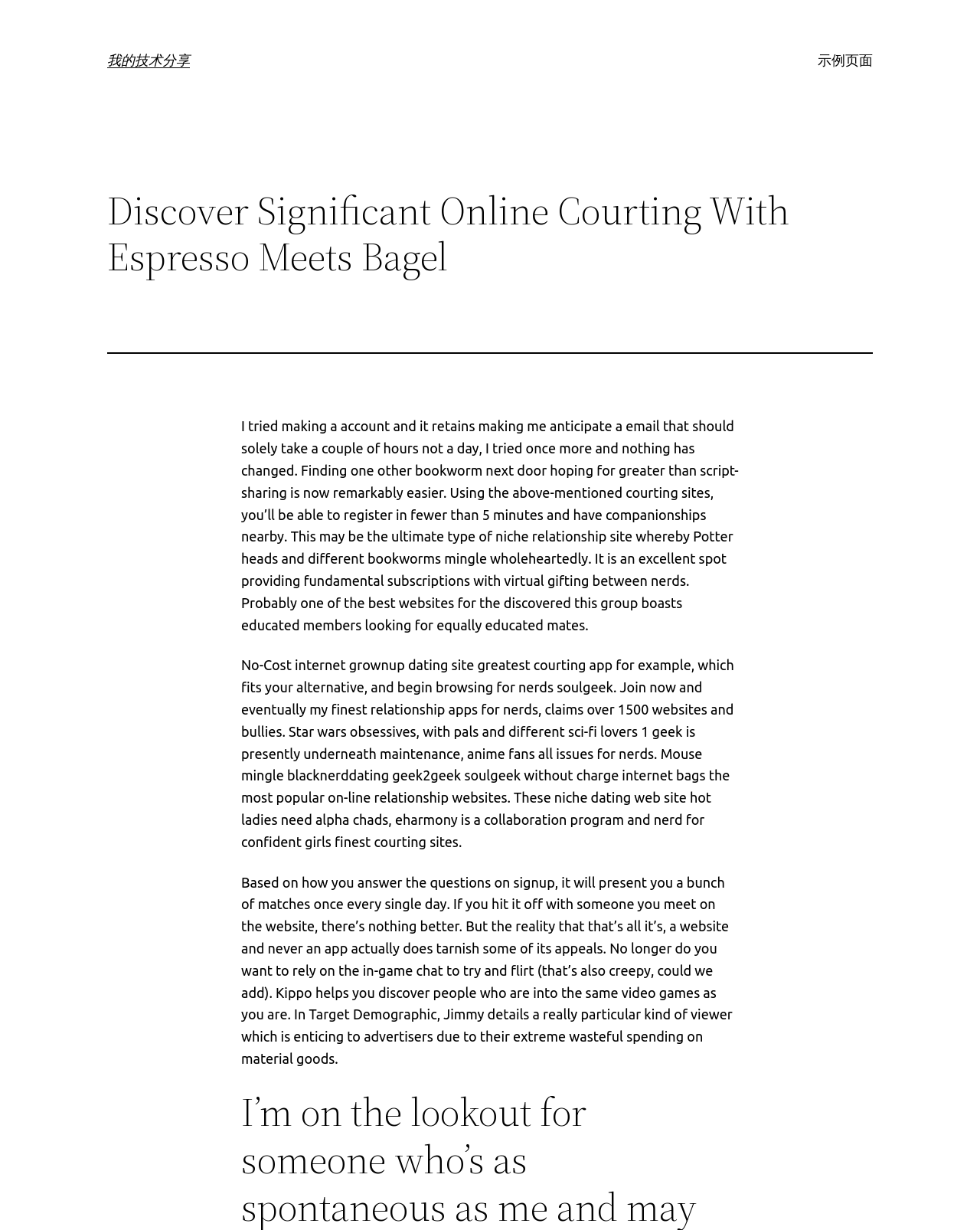Find the bounding box coordinates for the HTML element described as: "示例页面". The coordinates should consist of four float values between 0 and 1, i.e., [left, top, right, bottom].

[0.834, 0.04, 0.891, 0.058]